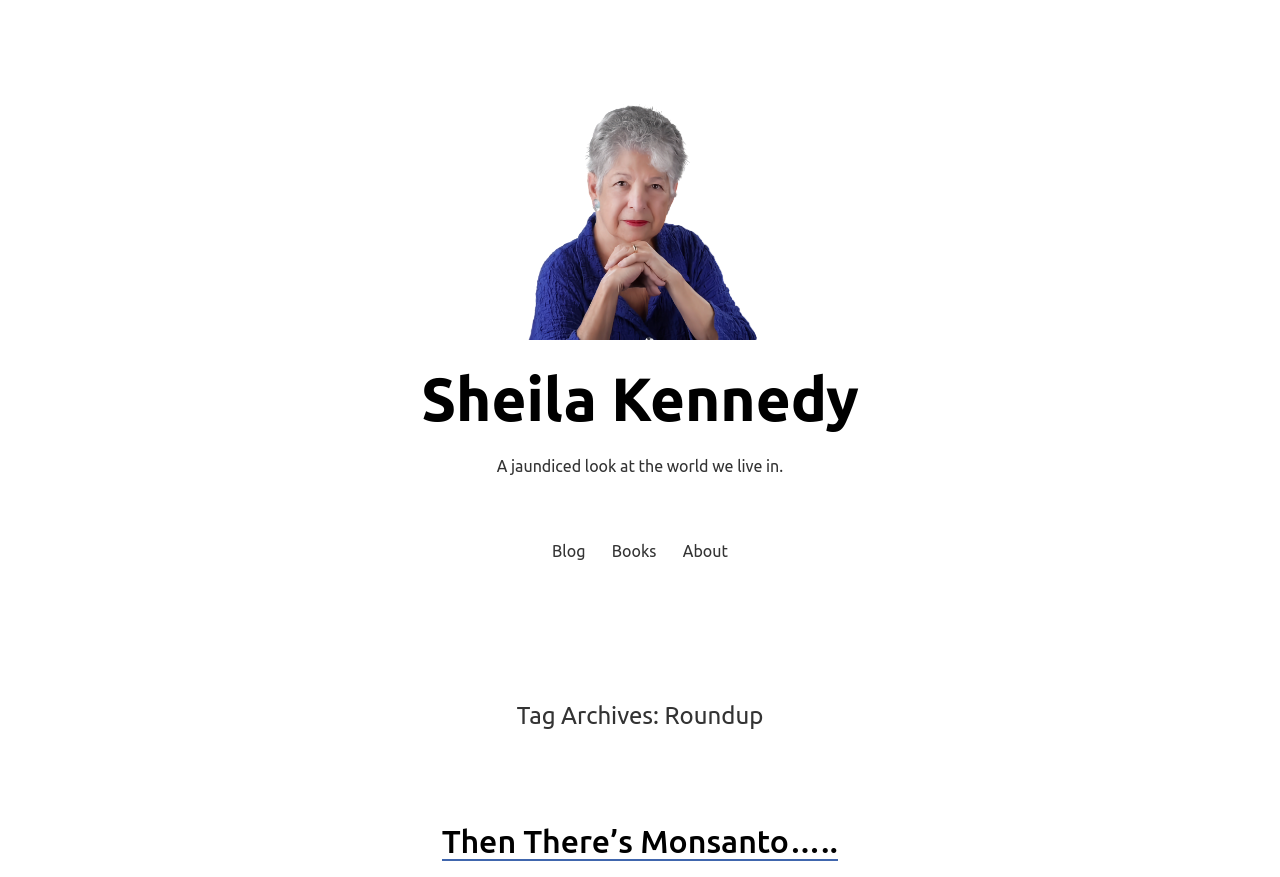Create a detailed summary of the webpage's content and design.

The webpage is titled "Roundup – Sheila Kennedy" and features a prominent image of Sheila Kennedy at the top, taking up about a quarter of the screen. Below the image, there is a link to Sheila Kennedy's profile. 

To the right of the image, there is a brief description that reads "A jaundiced look at the world we live in." 

The main navigation menu is located at the bottom of the screen, spanning the entire width. It contains three links: "Blog", "Books", and "About", arranged from left to right.

Above the navigation menu, there is a header section that takes up about a quarter of the screen. It contains two headings: "Tag Archives: Roundup" and "Then There’s Monsanto…..". The latter heading is a link to an article with the same title. 

The meta description suggests that the webpage may discuss corruption, specifically in relation to the Trump administration, but this topic is not immediately apparent from the layout and content of the webpage.